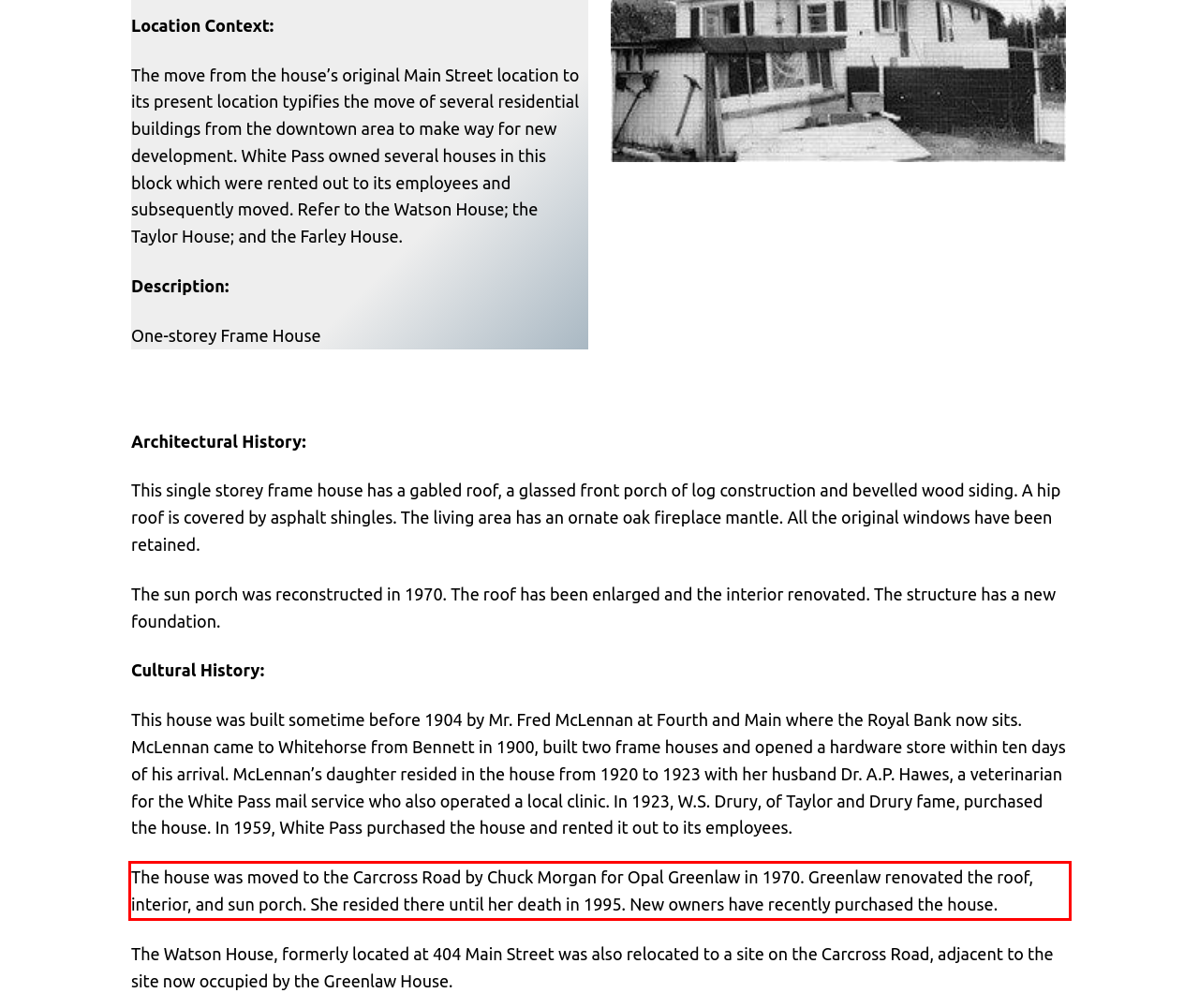Locate the red bounding box in the provided webpage screenshot and use OCR to determine the text content inside it.

The house was moved to the Carcross Road by Chuck Morgan for Opal Greenlaw in 1970. Greenlaw renovated the roof, interior, and sun porch. She resided there until her death in 1995. New owners have recently purchased the house.